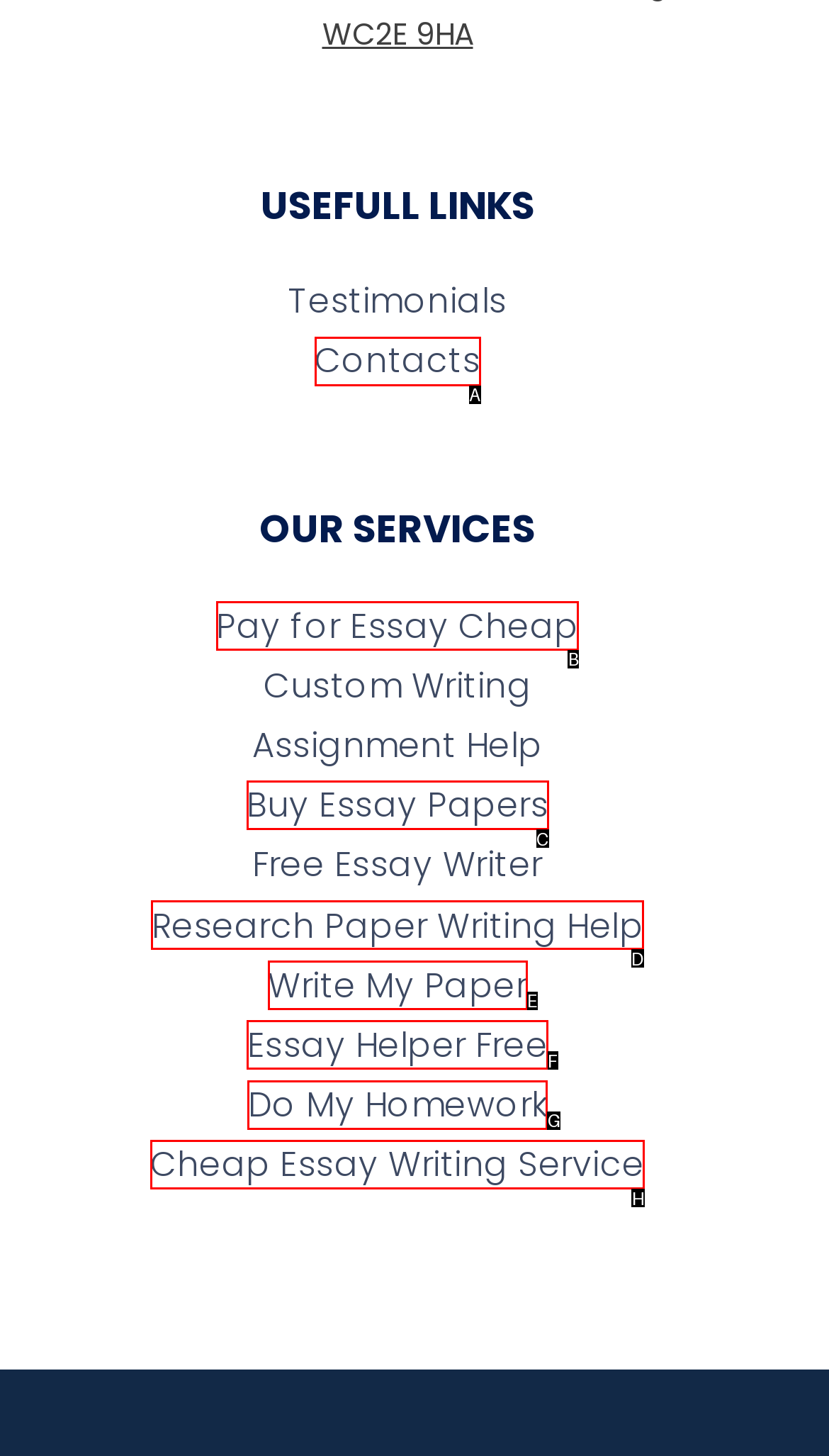Match the description: UW–Madison Privacy Notice to the appropriate HTML element. Respond with the letter of your selected option.

None